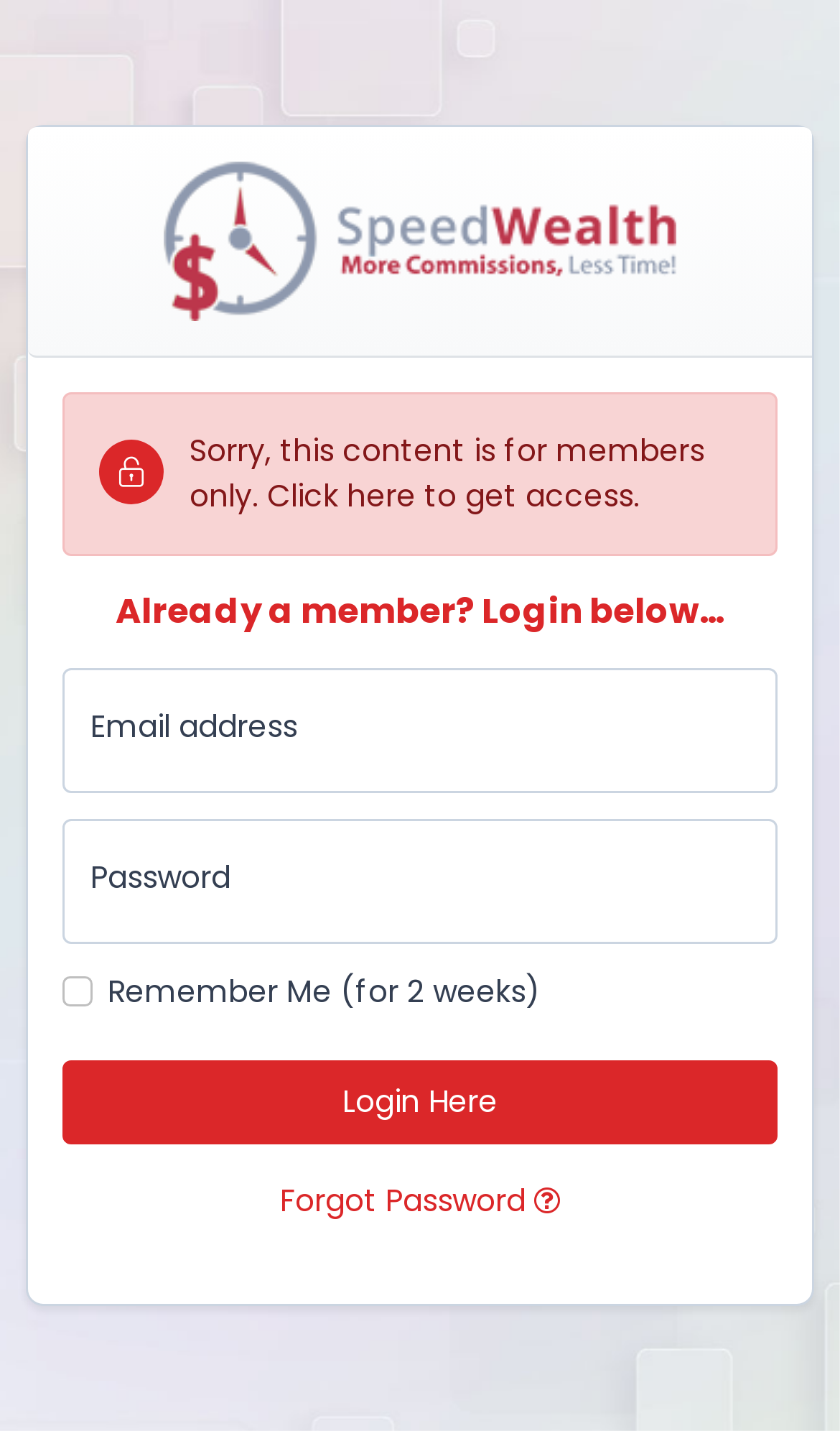How many textboxes are there for login?
Based on the image, give a one-word or short phrase answer.

2